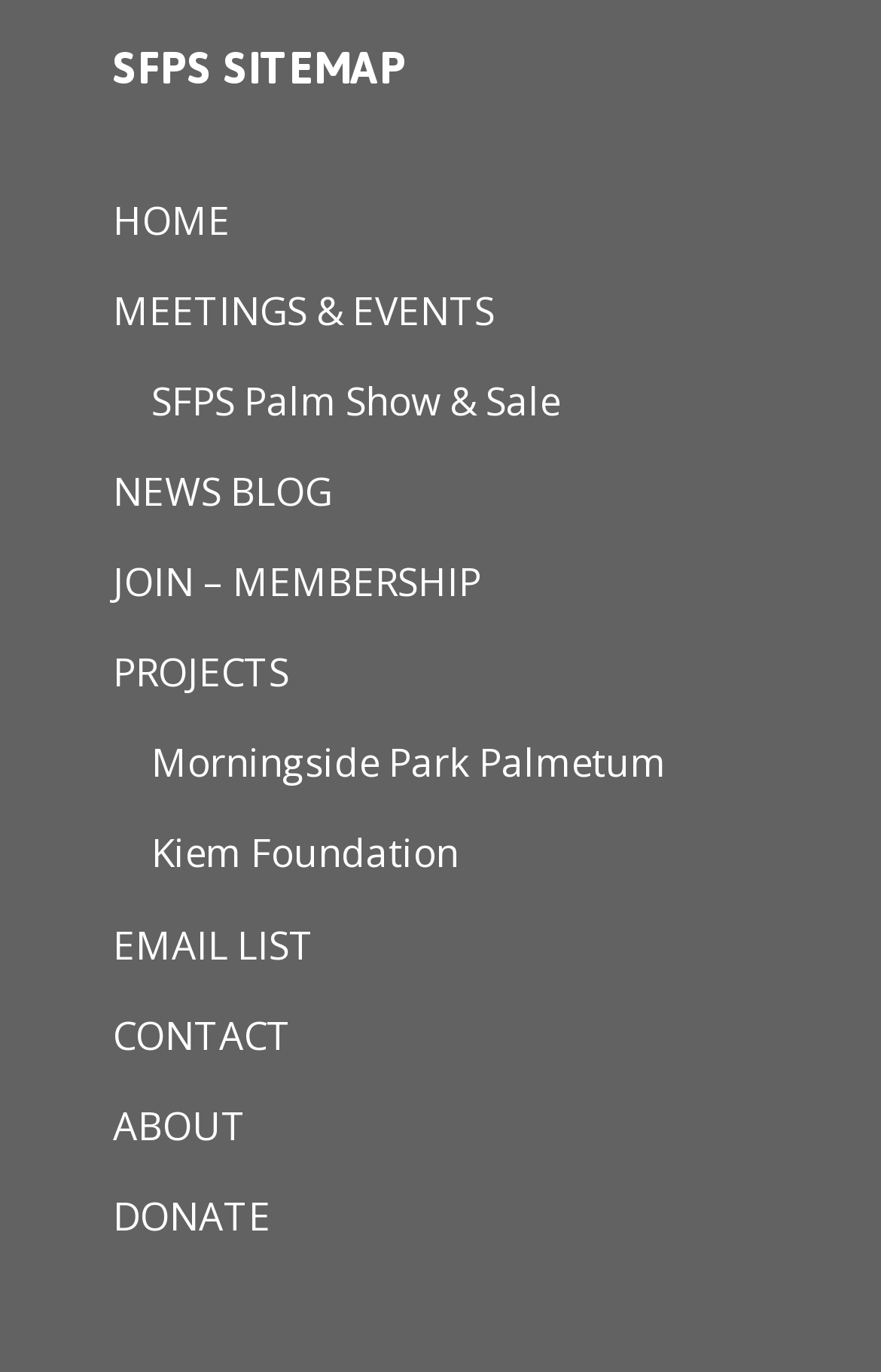Please locate the bounding box coordinates of the element that needs to be clicked to achieve the following instruction: "Sign in to the platform". The coordinates should be four float numbers between 0 and 1, i.e., [left, top, right, bottom].

None